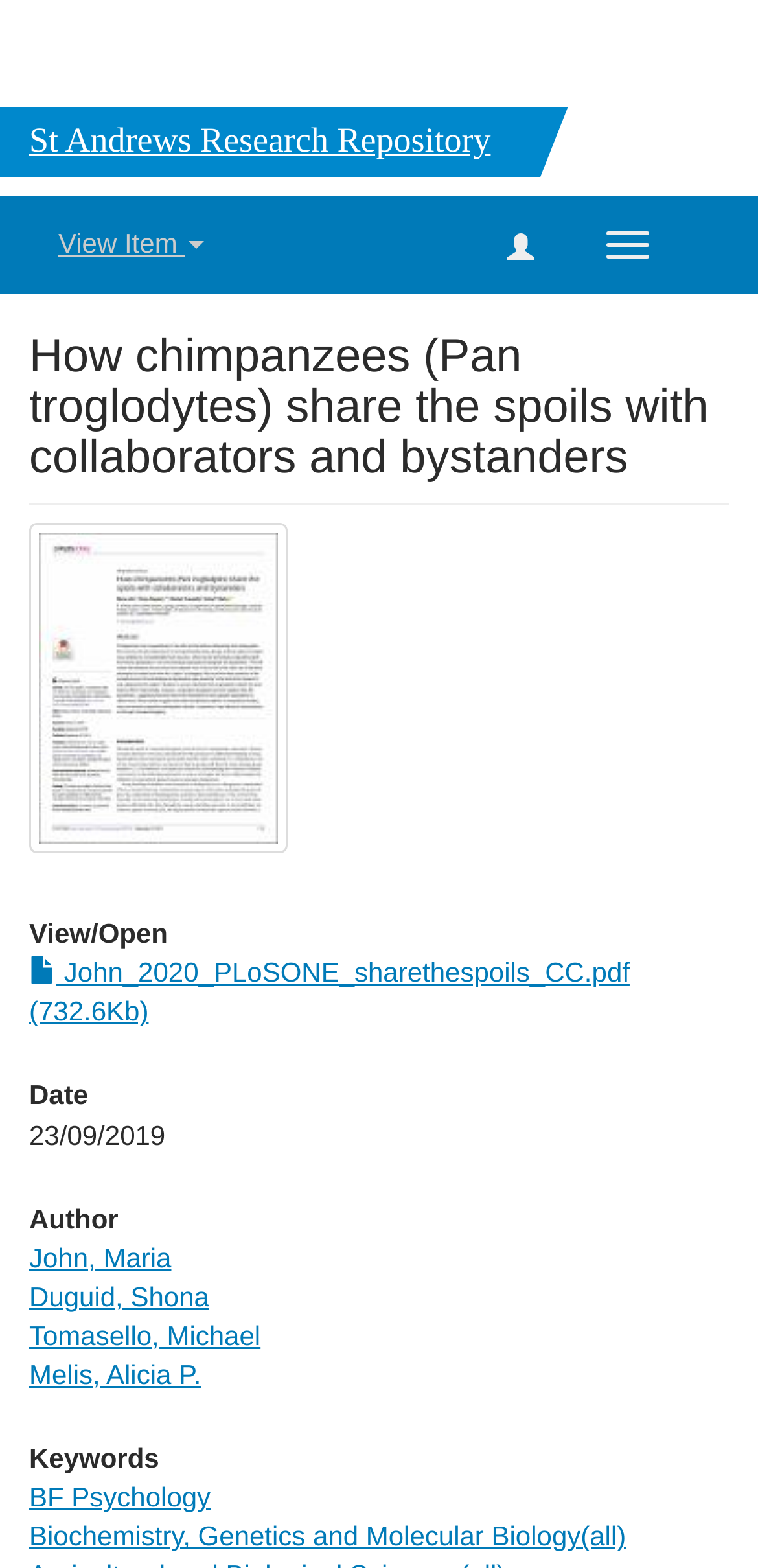Pinpoint the bounding box coordinates of the clickable area needed to execute the instruction: "Visit the author's page". The coordinates should be specified as four float numbers between 0 and 1, i.e., [left, top, right, bottom].

[0.038, 0.792, 0.226, 0.812]